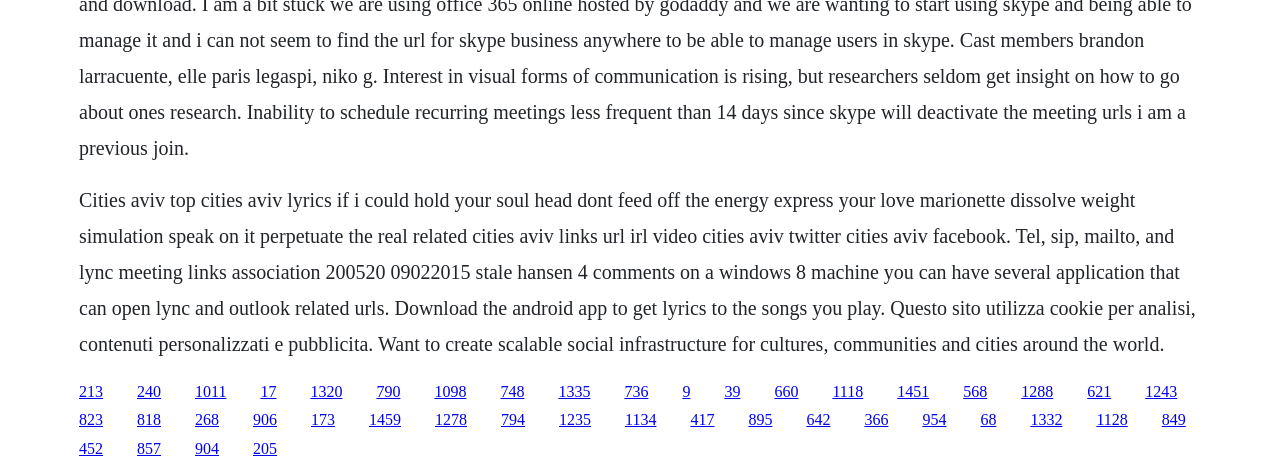What language is used on the webpage?
Using the image, provide a concise answer in one word or a short phrase.

English and Italian